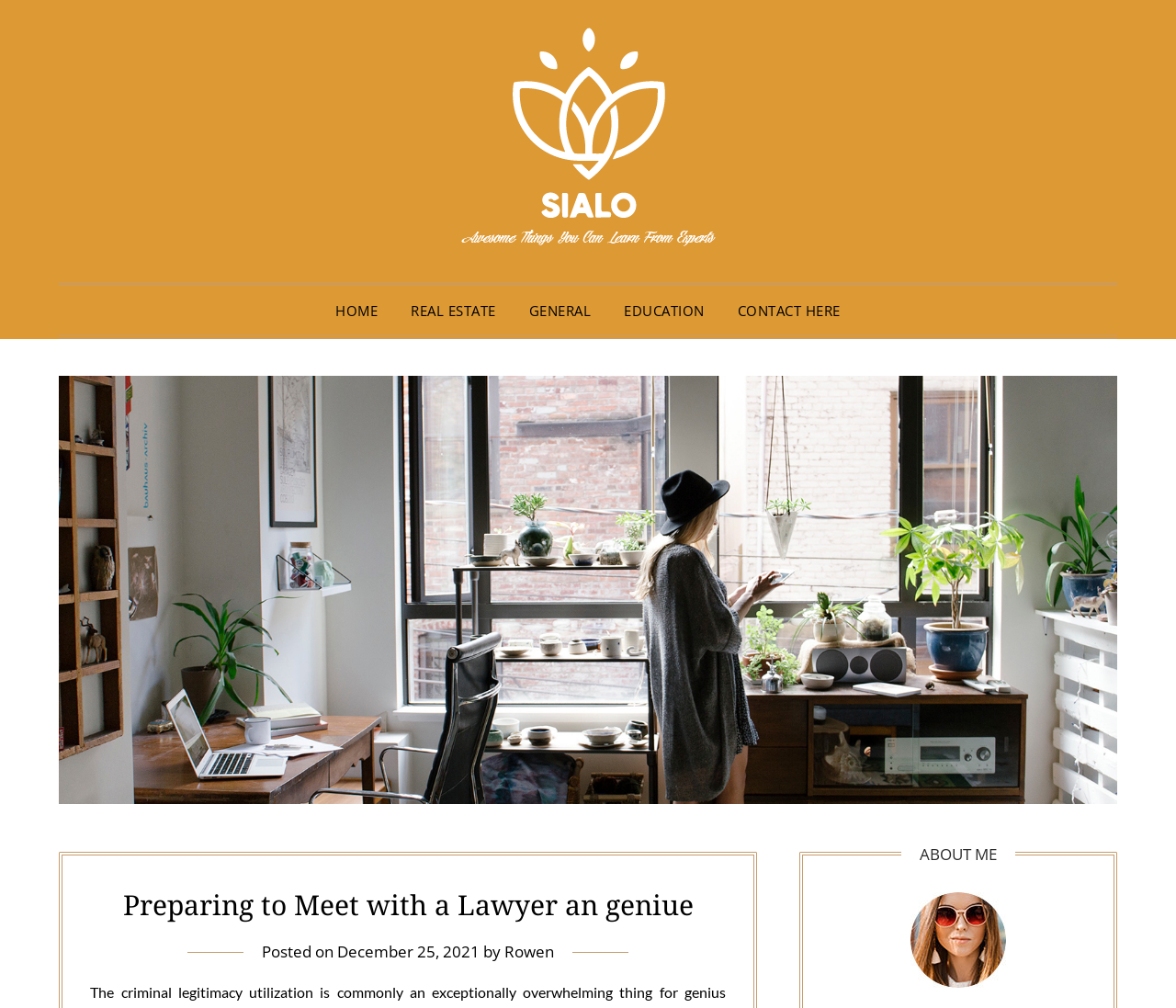Please determine the bounding box coordinates of the element to click in order to execute the following instruction: "Search for something". The coordinates should be four float numbers between 0 and 1, specified as [left, top, right, bottom].

None